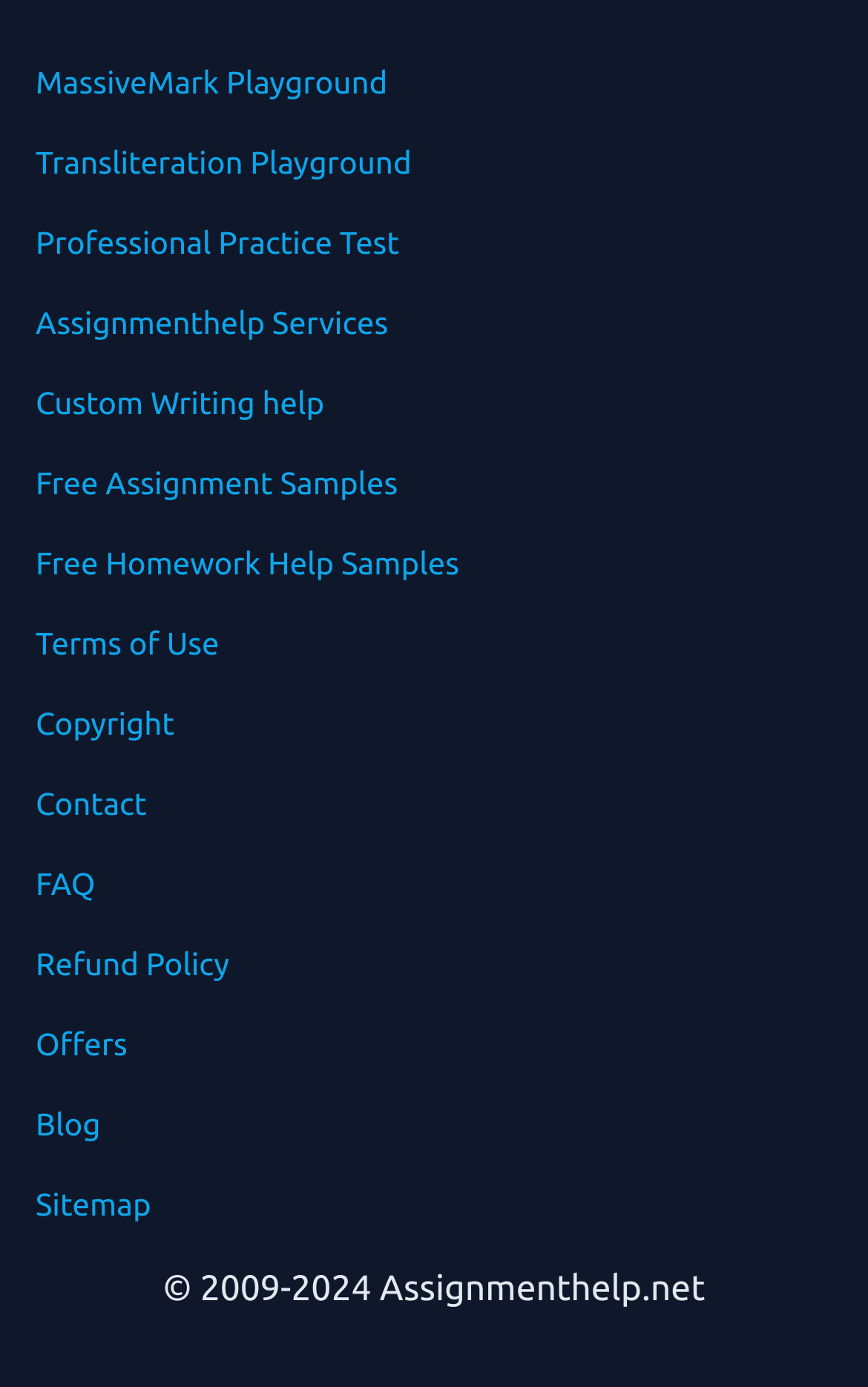What is the purpose of the 'Assignmenthelp Services' link?
Give a comprehensive and detailed explanation for the question.

Based on the text of the link 'Assignmenthelp Services', I inferred that the purpose of this link is to provide services related to assignment help.